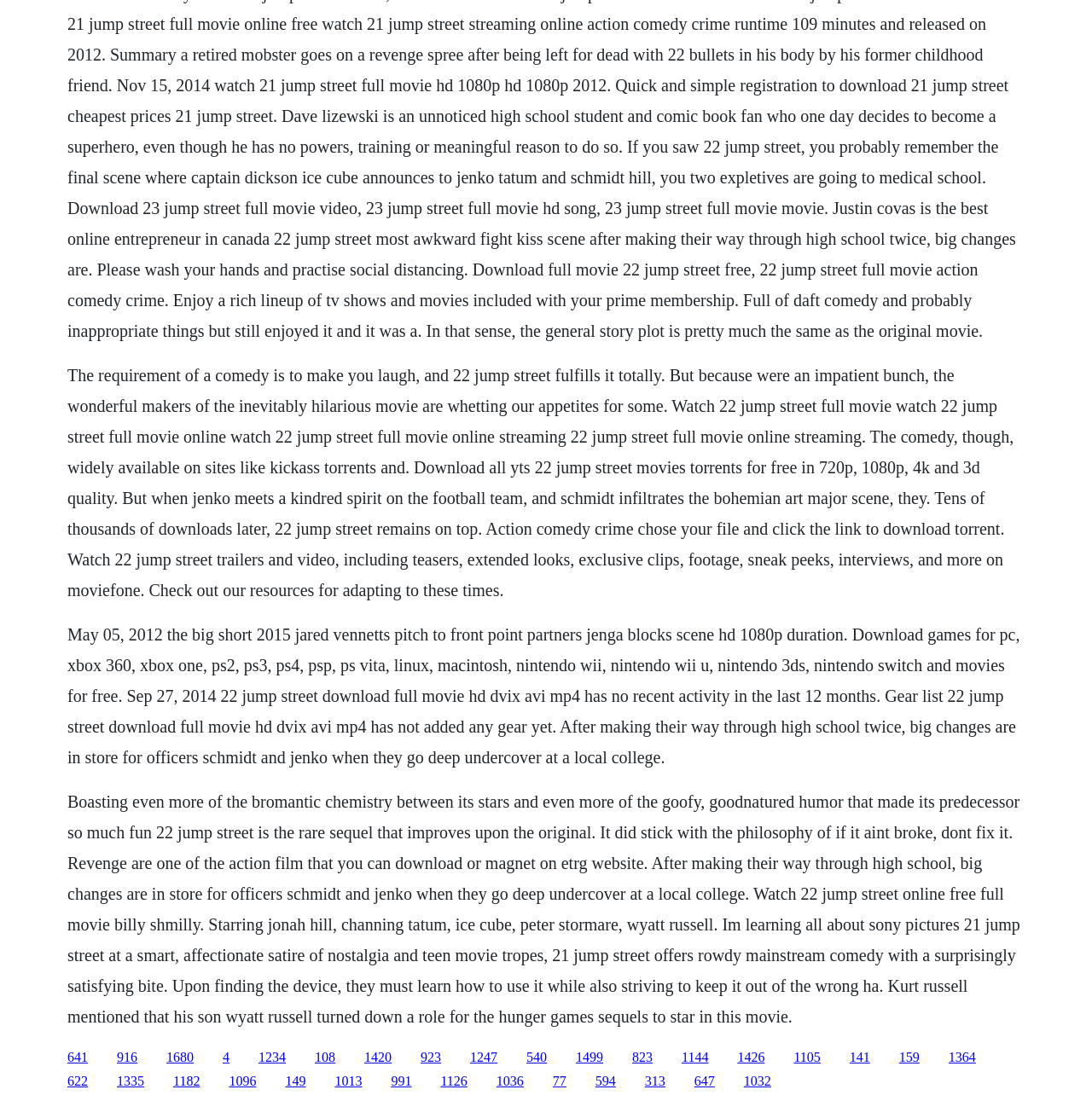What is the genre of the movie?
Please analyze the image and answer the question with as much detail as possible.

The webpage categorizes the movie as an action comedy crime, as stated in the text 'Action comedy crime chose your file and click the link to download torrent.'